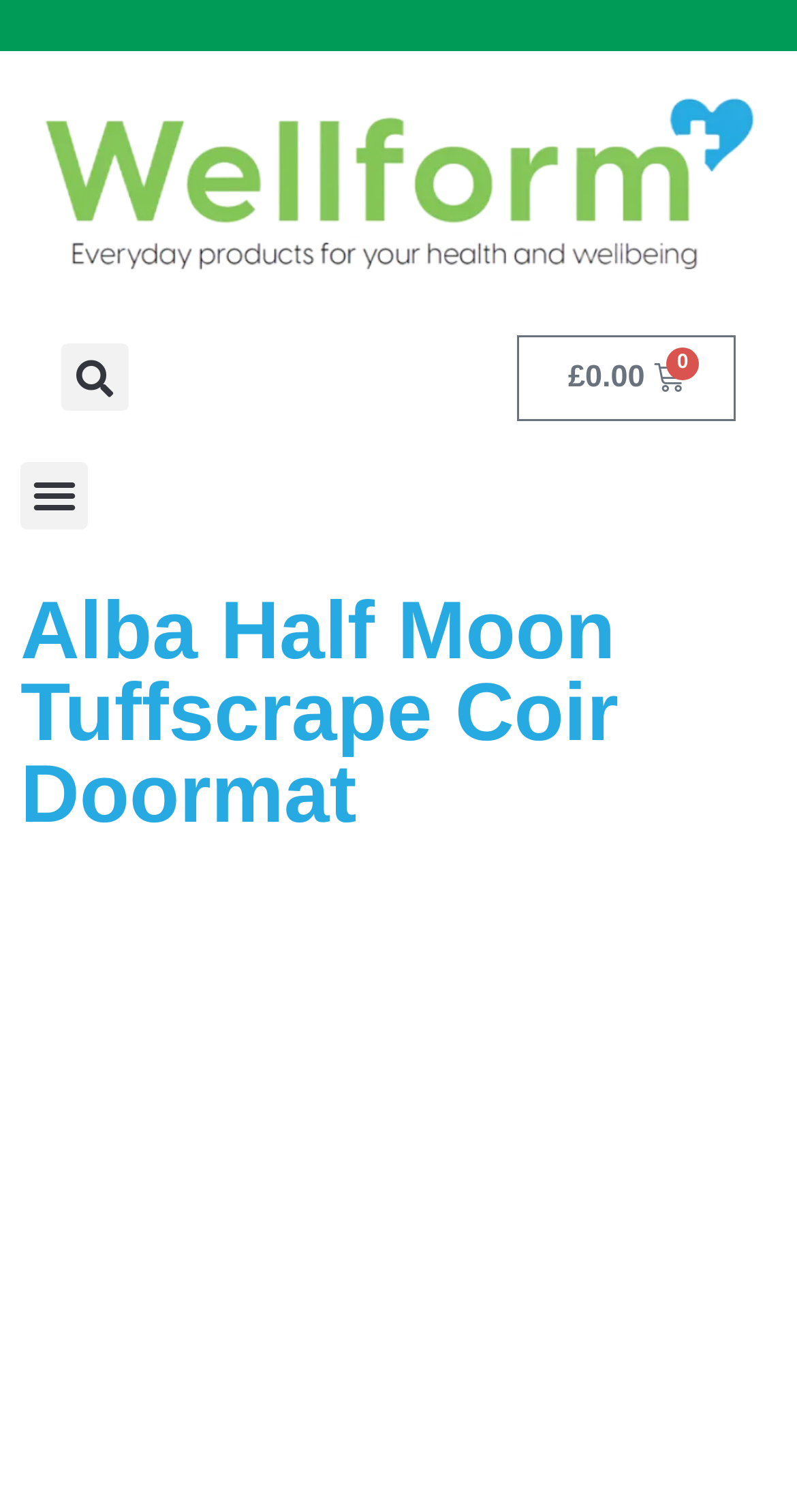What is the logo on the top left?
Give a thorough and detailed response to the question.

I found the logo on the top left by looking at the bounding box coordinates of the image element, which is [0.051, 0.061, 0.949, 0.181]. This indicates that the image is located at the top left of the webpage.